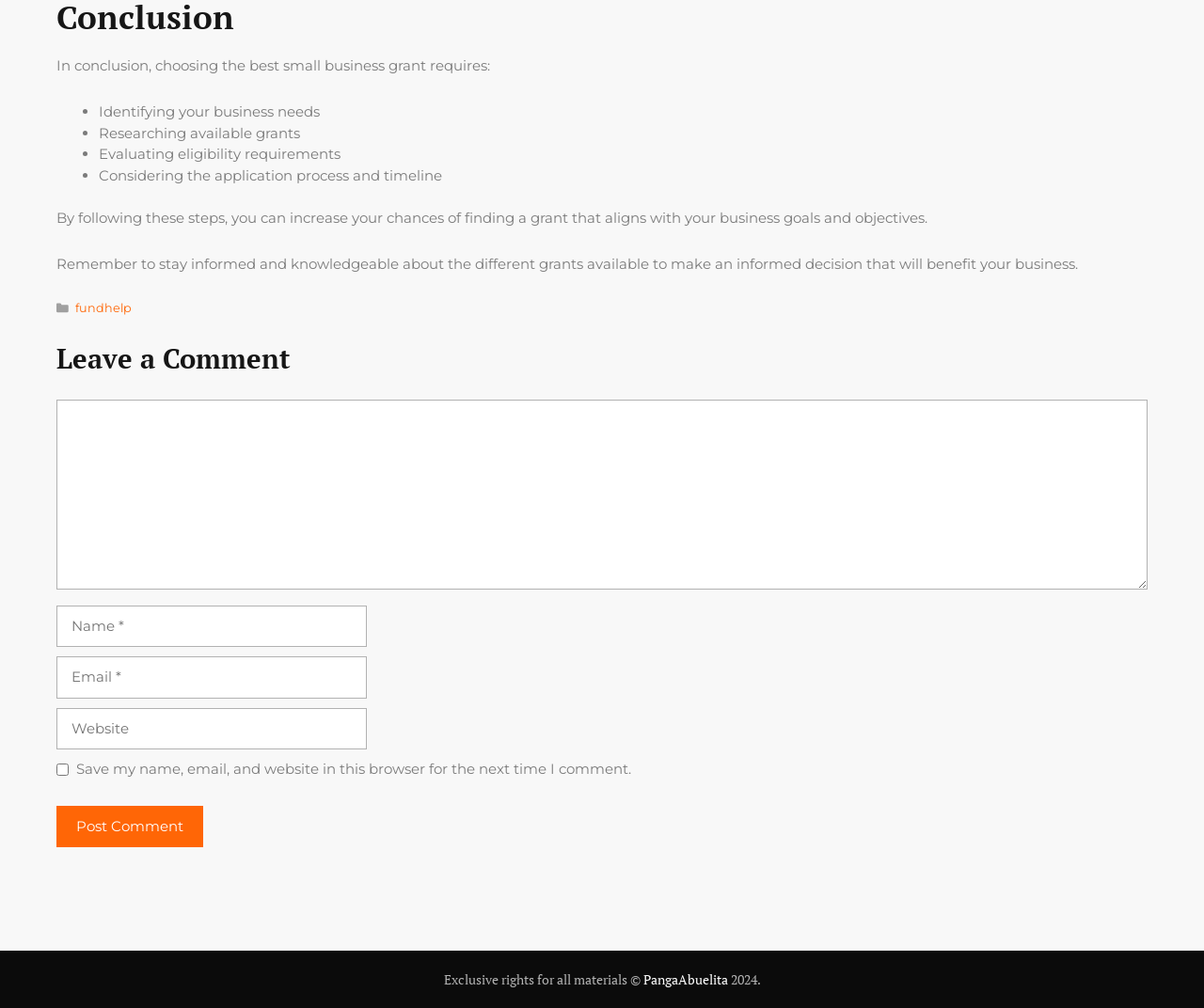What are the steps to choose the best small business grant?
Provide a thorough and detailed answer to the question.

The webpage lists four steps to choose the best small business grant, which are identifying business needs, researching available grants, evaluating eligibility requirements, and considering the application process and timeline.